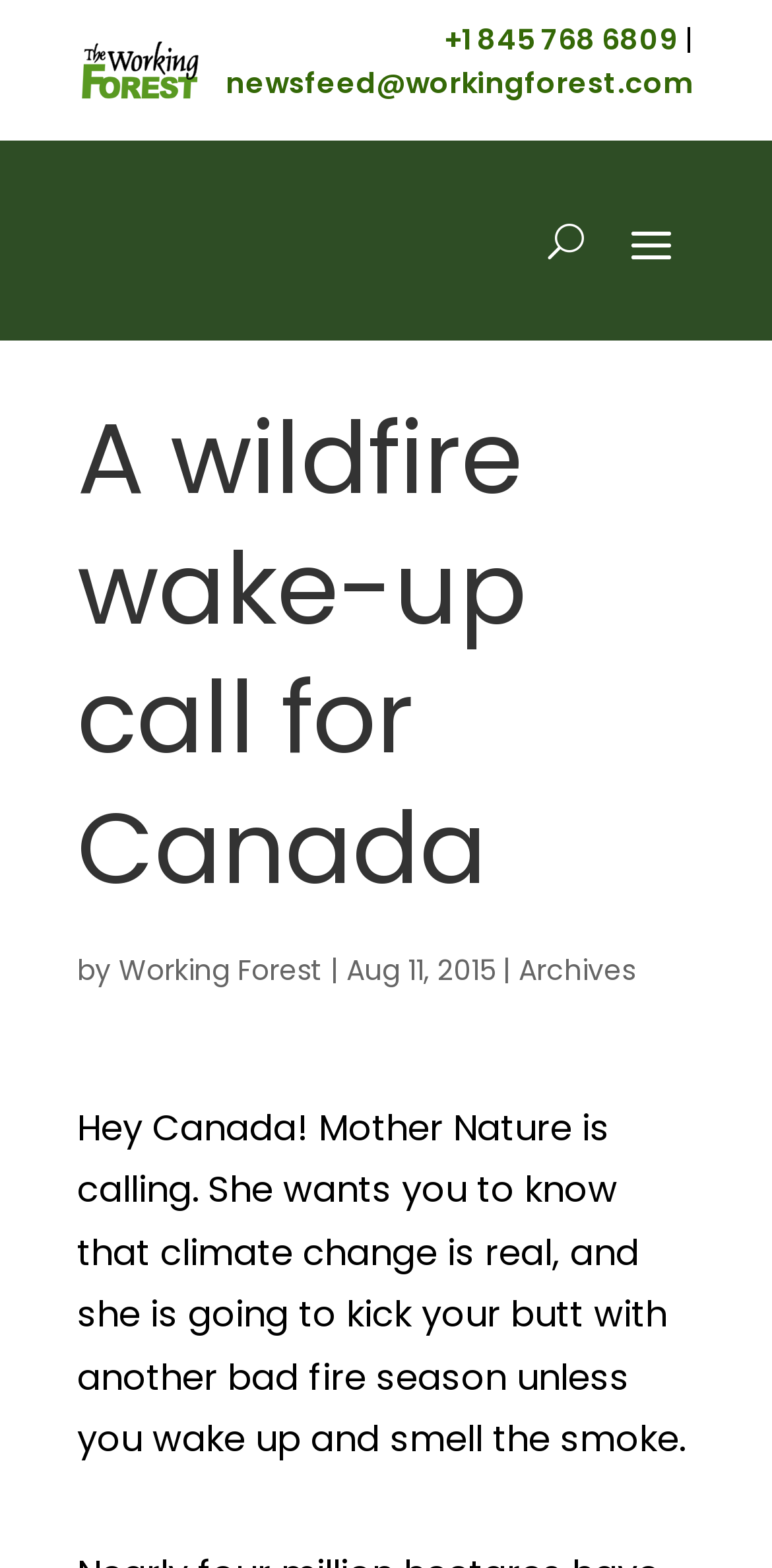Construct a comprehensive description capturing every detail on the webpage.

The webpage appears to be an article or blog post titled "A wildfire wake-up call for Canada - The Working Forest". At the top left of the page, there is an image of the "OFFICIAL Working Forest LOGO". To the right of the logo, there is a phone number "+1 845 768 6809" and a vertical line separator. Below the phone number, there is an email address "newsfeed@workingforest.com".

In the main content area, there is a heading "A wildfire wake-up call for Canada" that spans almost the entire width of the page. Below the heading, there is a byline that reads "by Working Forest" with the date "Aug 11, 2015" to the right. Further to the right, there is a link to "Archives".

The main article text starts below the byline and date, and it reads "Hey Canada! Mother Nature is calling. She wants you to know that climate change is real, and she is going to kick your butt with another bad fire season unless you wake up and smell the smoke." This text takes up most of the page's width and height.

There is also a button with the letter "U" located near the top right of the page, but its purpose is unclear.